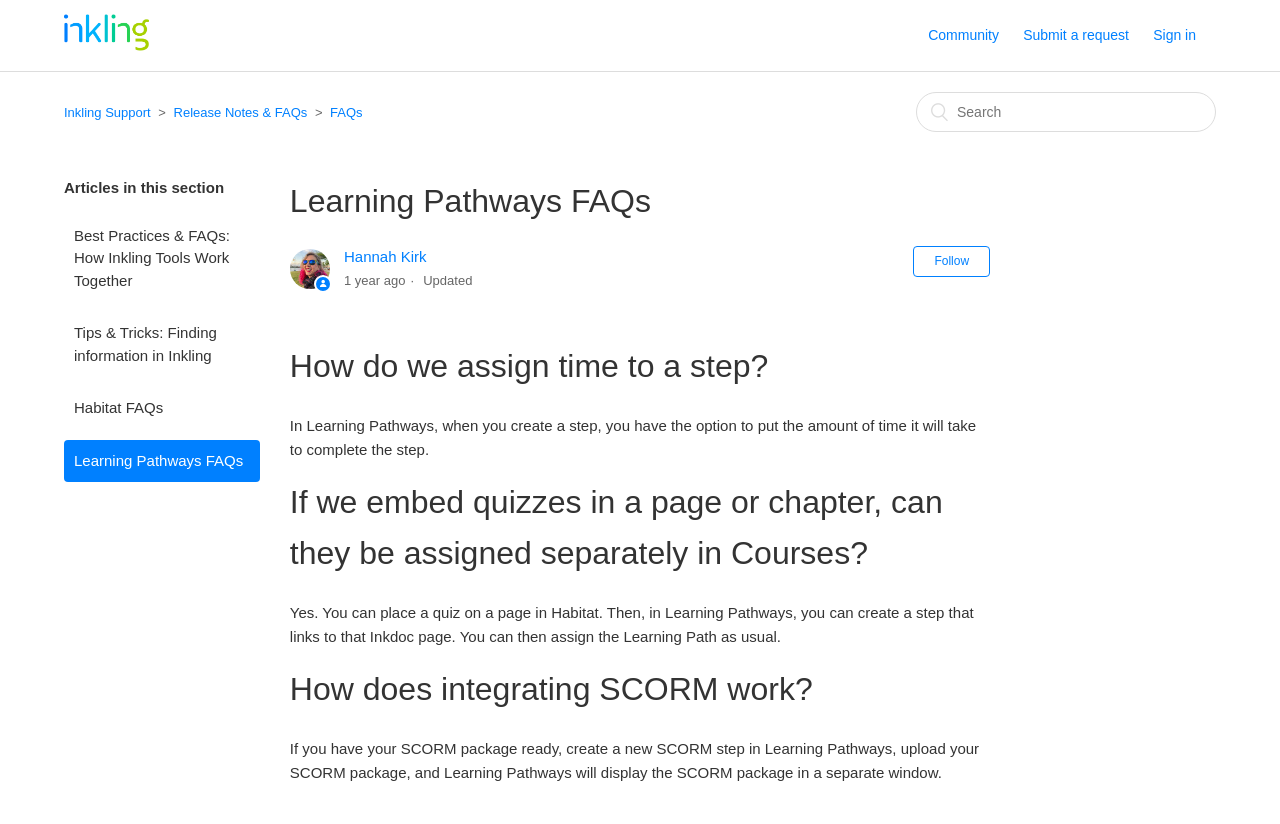Locate the bounding box coordinates of the clickable area needed to fulfill the instruction: "View 'Learning Pathways FAQs'".

[0.05, 0.533, 0.203, 0.585]